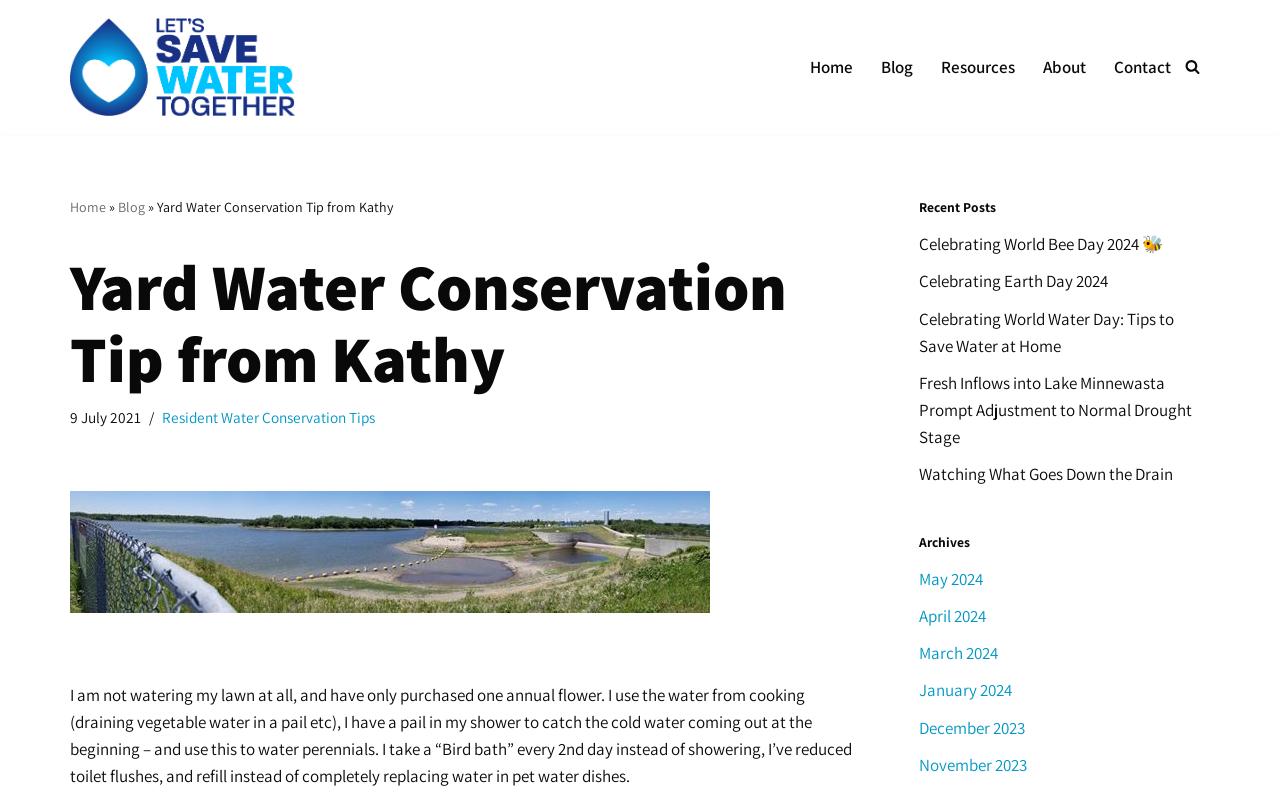Please locate the bounding box coordinates of the element that should be clicked to achieve the given instruction: "Skip to content".

[0.0, 0.04, 0.023, 0.066]